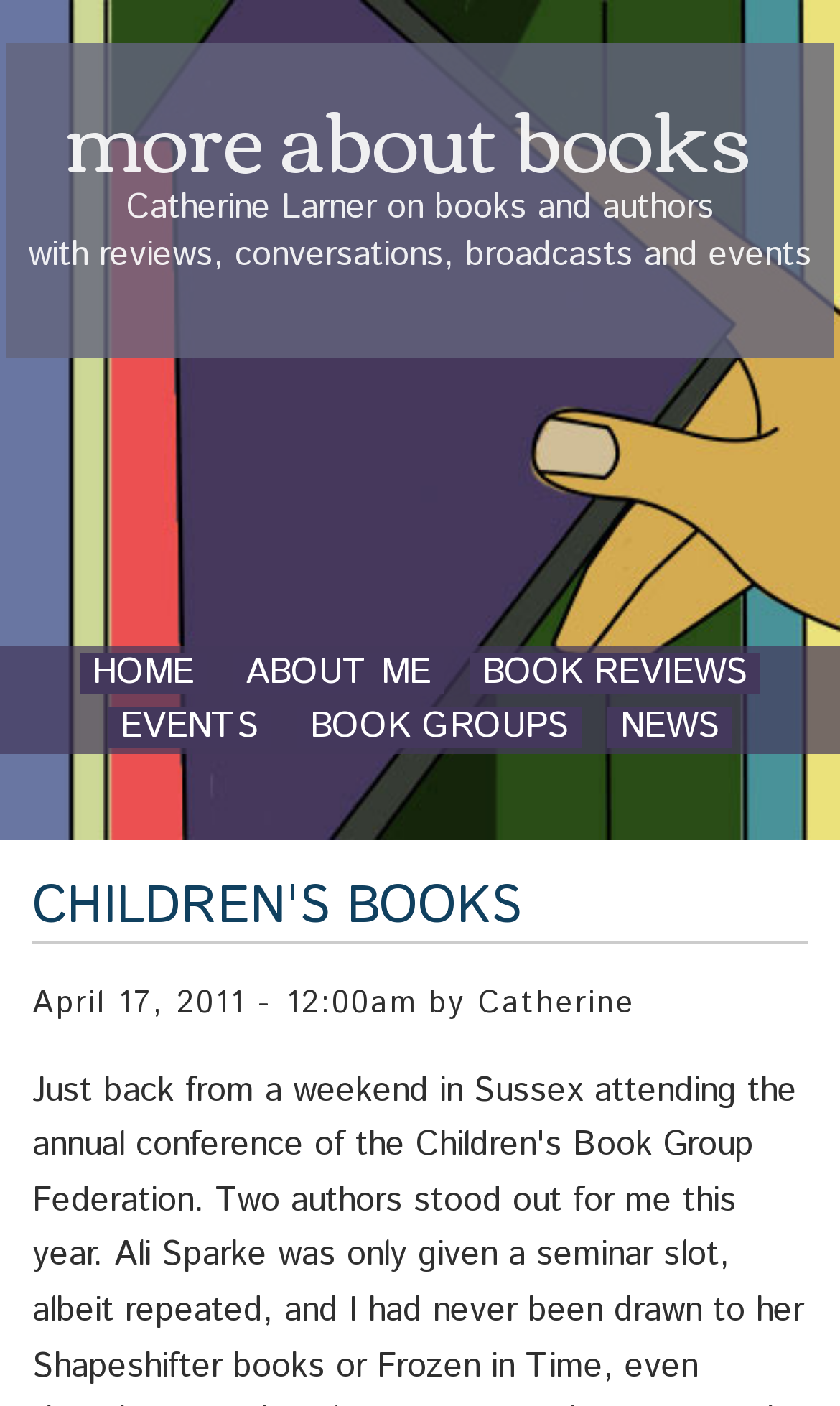Predict the bounding box for the UI component with the following description: "Events".

[0.129, 0.503, 0.322, 0.531]